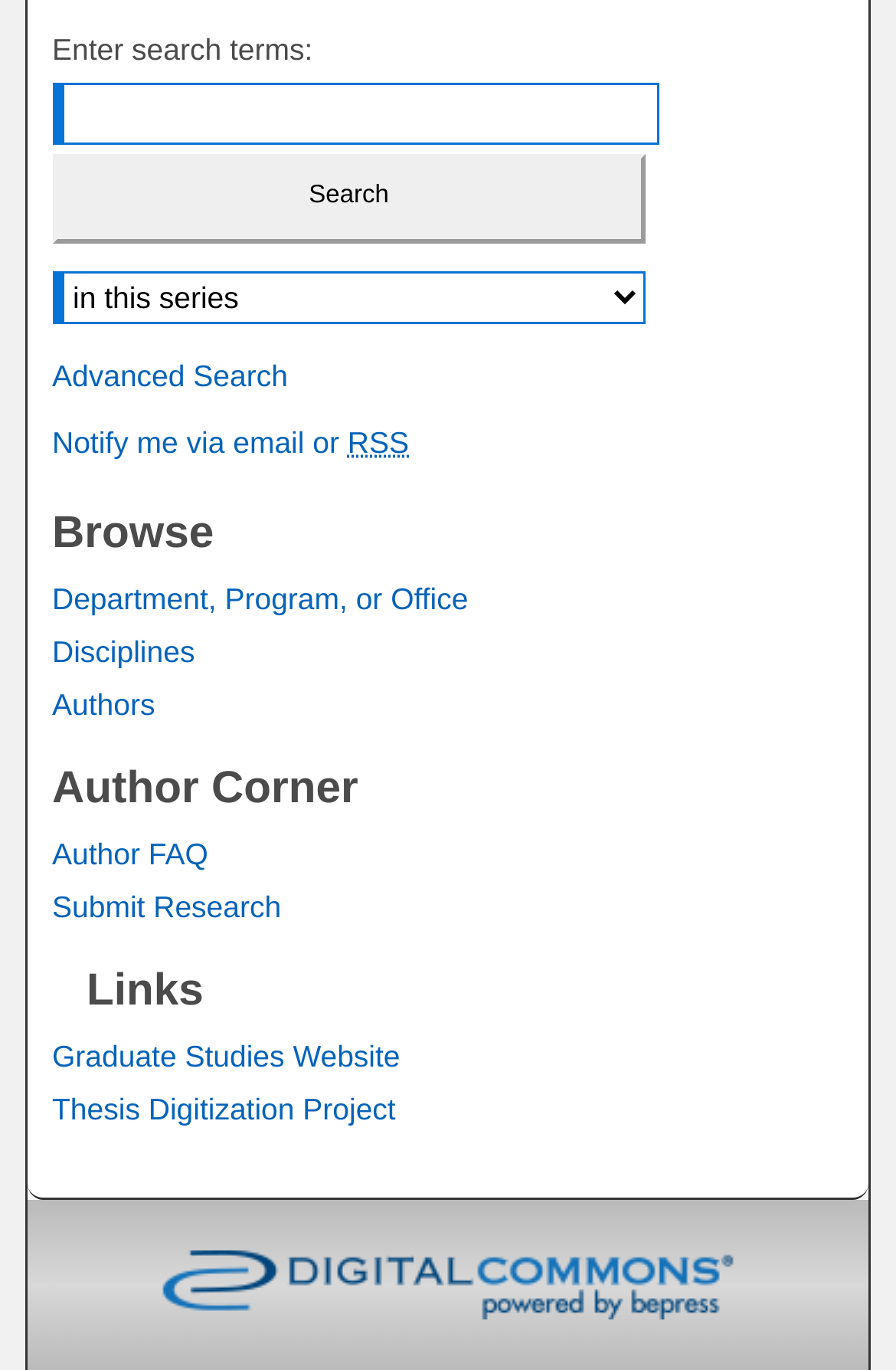Identify the bounding box coordinates necessary to click and complete the given instruction: "Enter search terms".

[0.058, 0.017, 0.736, 0.062]